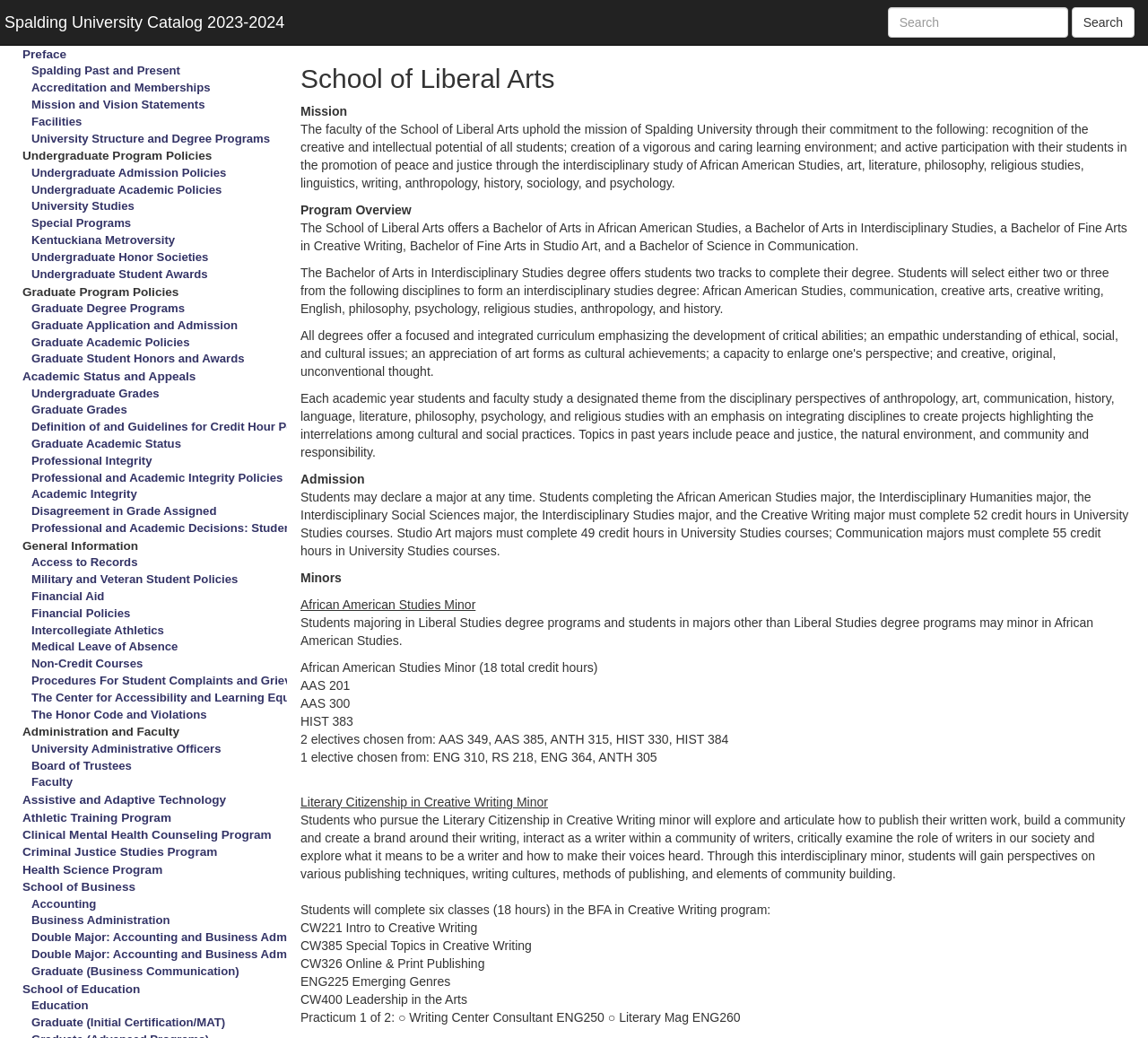Determine the bounding box coordinates of the section to be clicked to follow the instruction: "View the 'Undergraduate Program Policies'". The coordinates should be given as four float numbers between 0 and 1, formatted as [left, top, right, bottom].

[0.02, 0.144, 0.185, 0.157]